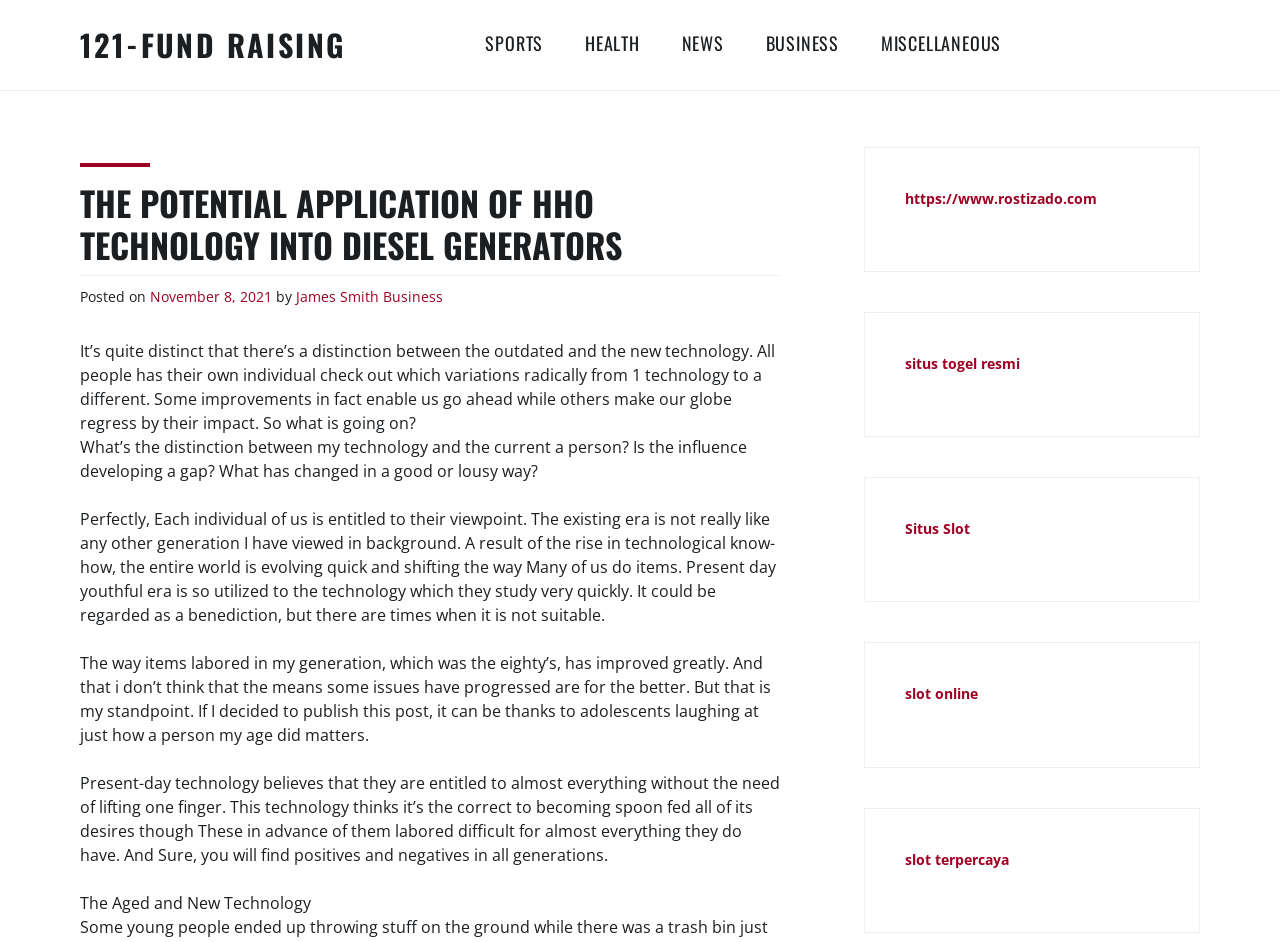What is the date of the article?
Please answer the question with a detailed and comprehensive explanation.

I found the date of the article by looking at the link 'November 8, 2021' located at [0.117, 0.305, 0.212, 0.327] which is next to the text 'Posted on'.